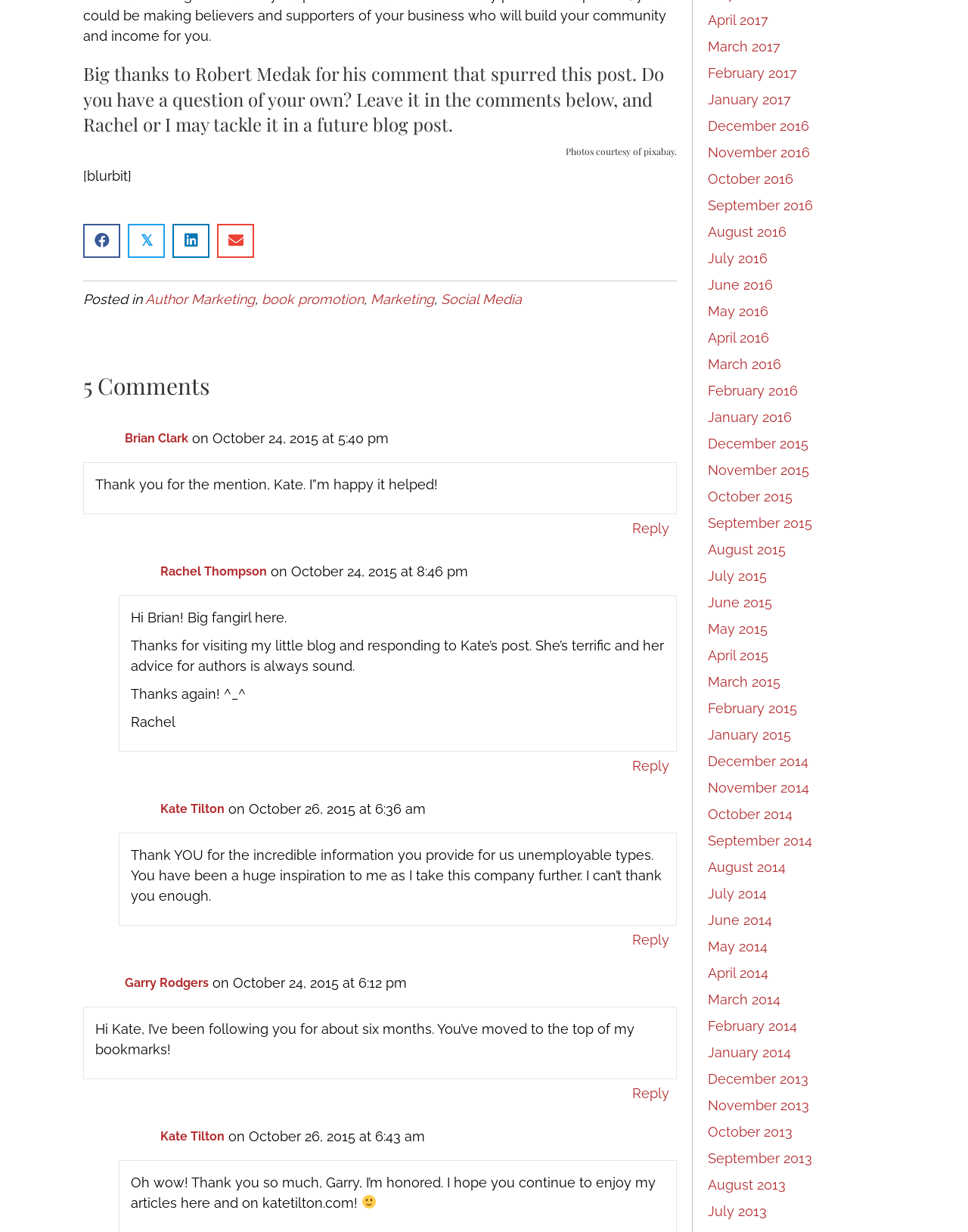What is the topic of the blog post?
Using the picture, provide a one-word or short phrase answer.

Author Marketing